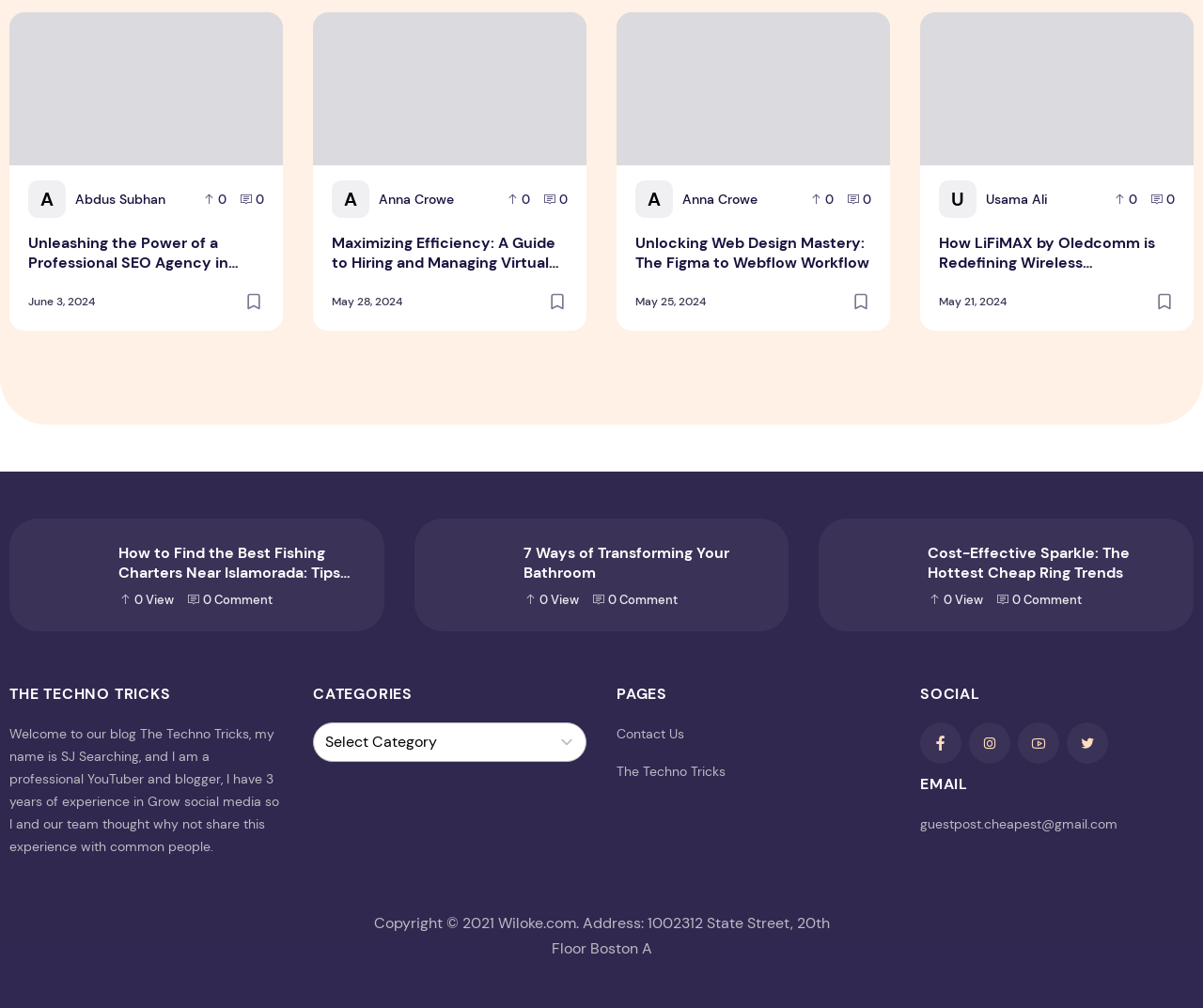Determine the bounding box coordinates of the UI element described by: "The Techno Tricks".

[0.512, 0.757, 0.603, 0.774]